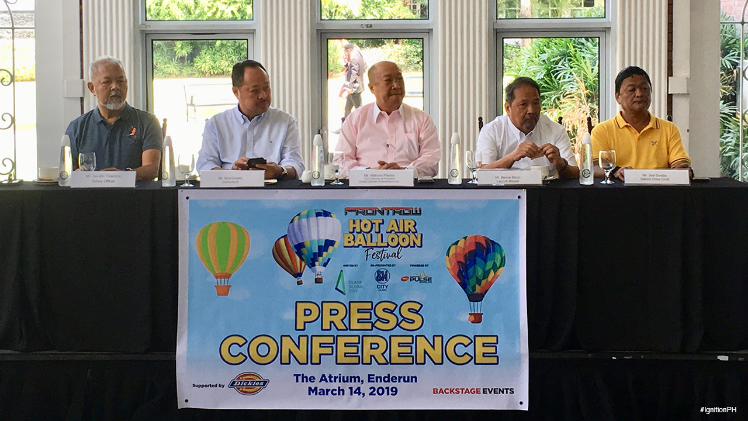Who is the vice chairman and president of Global Gateway Development Corp?
Using the image, give a concise answer in the form of a single word or short phrase.

Wilfredo Placino